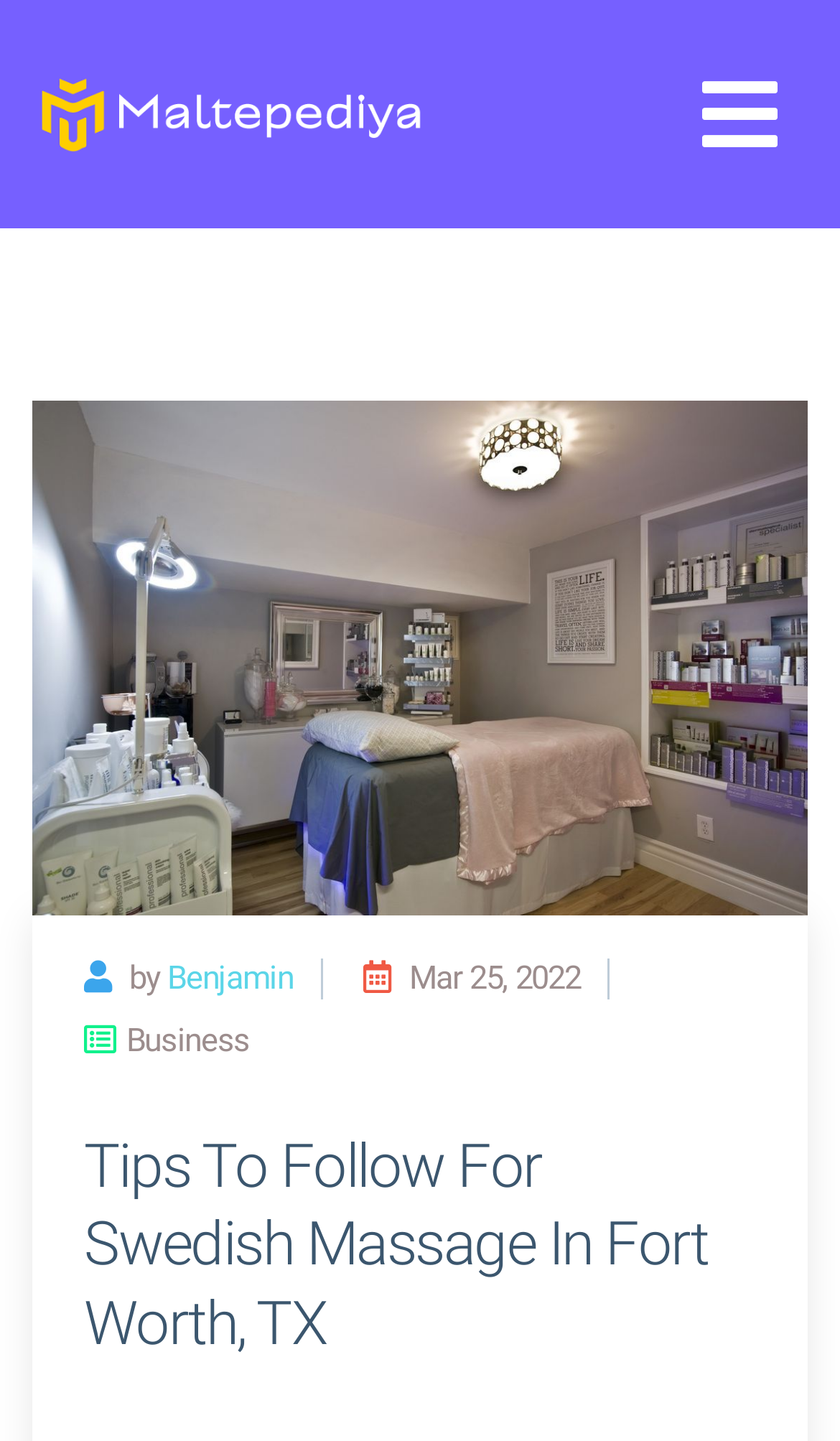Identify the bounding box coordinates for the UI element described as: "alt="Maltepediya Log"". The coordinates should be provided as four floats between 0 and 1: [left, top, right, bottom].

[0.041, 0.021, 0.503, 0.137]